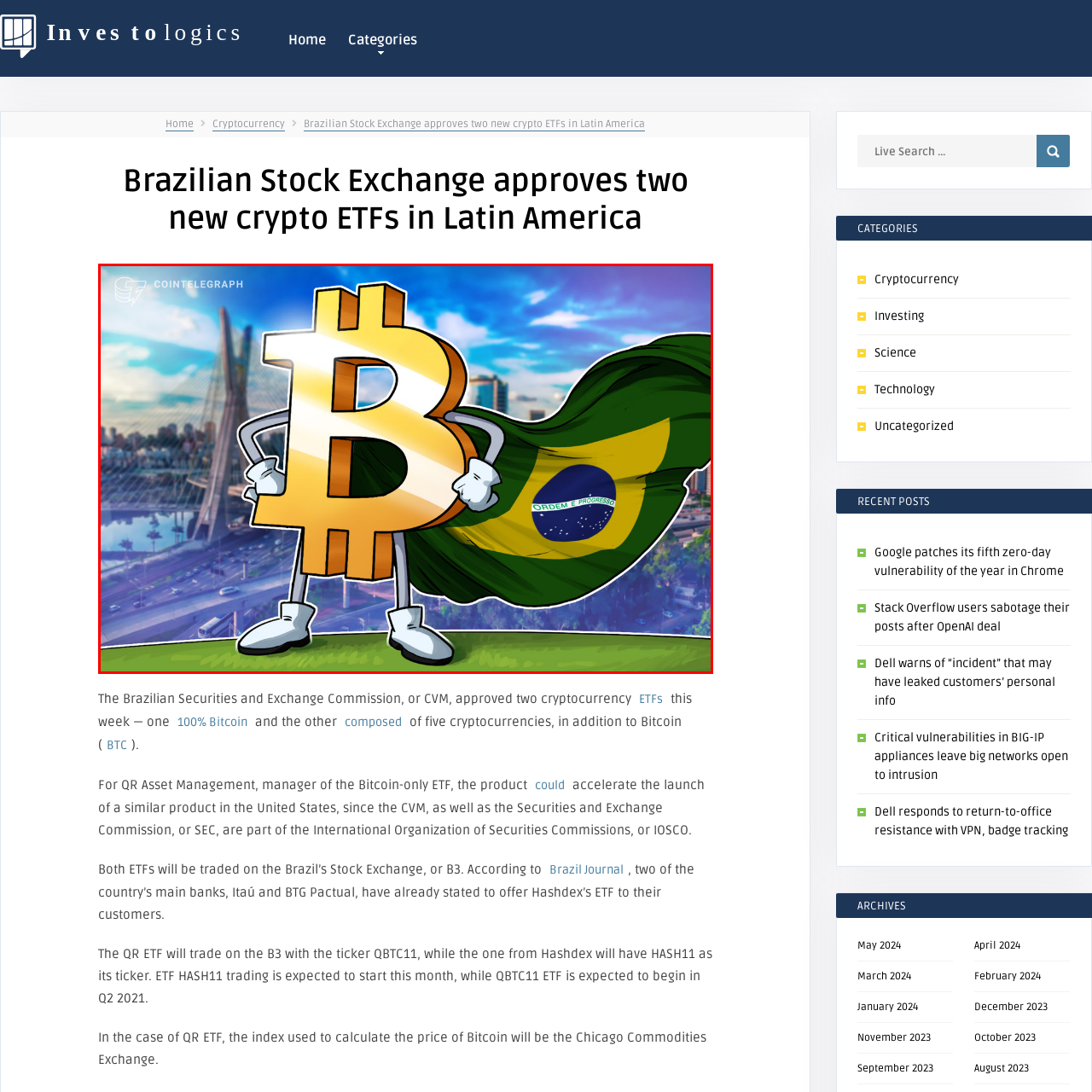Take a close look at the image outlined in red and answer the ensuing question with a single word or phrase:
What does the character's presentation evoke?

Optimism and forward momentum